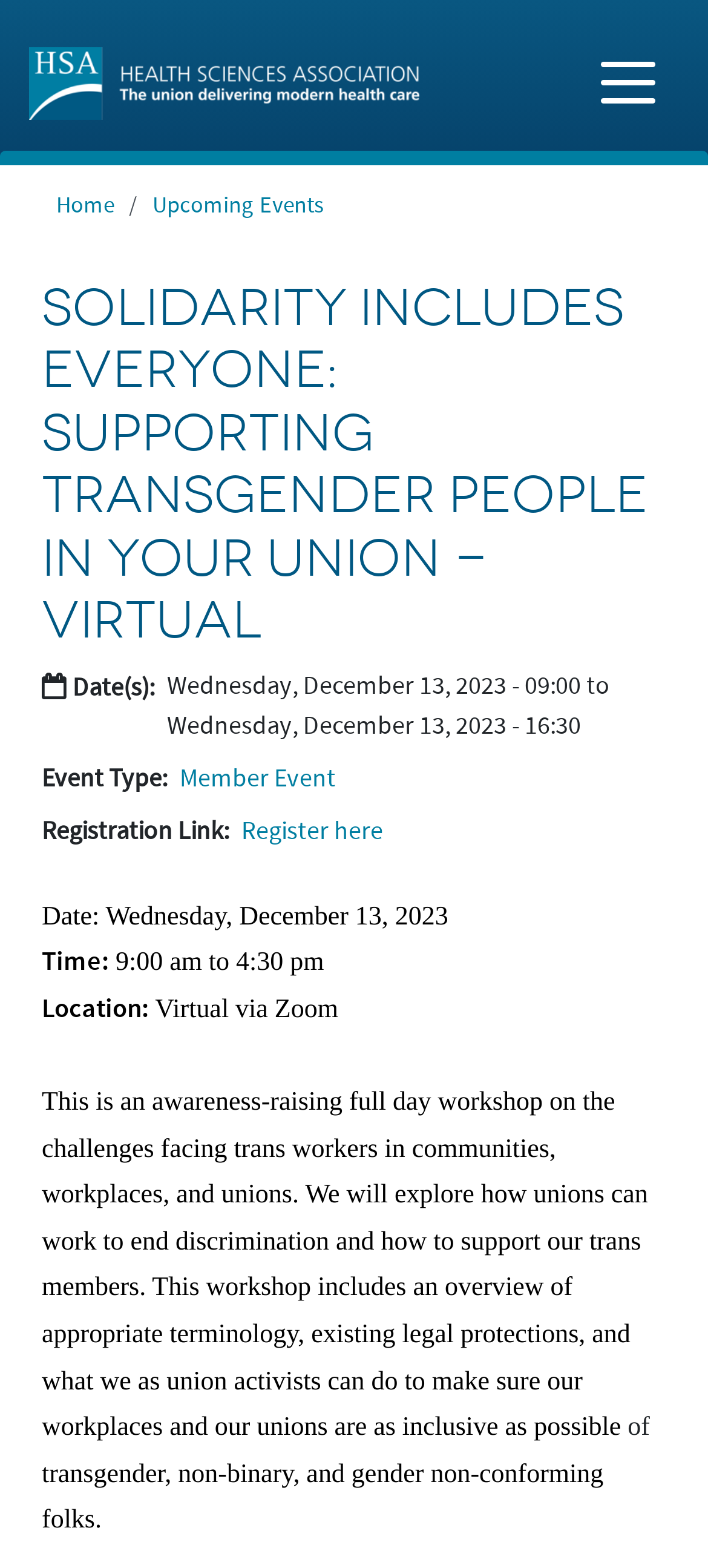What is the date of the event?
Offer a detailed and exhaustive answer to the question.

I inferred this by looking at the 'Date:' label and its corresponding value 'Wednesday, December 13, 2023' on the webpage.